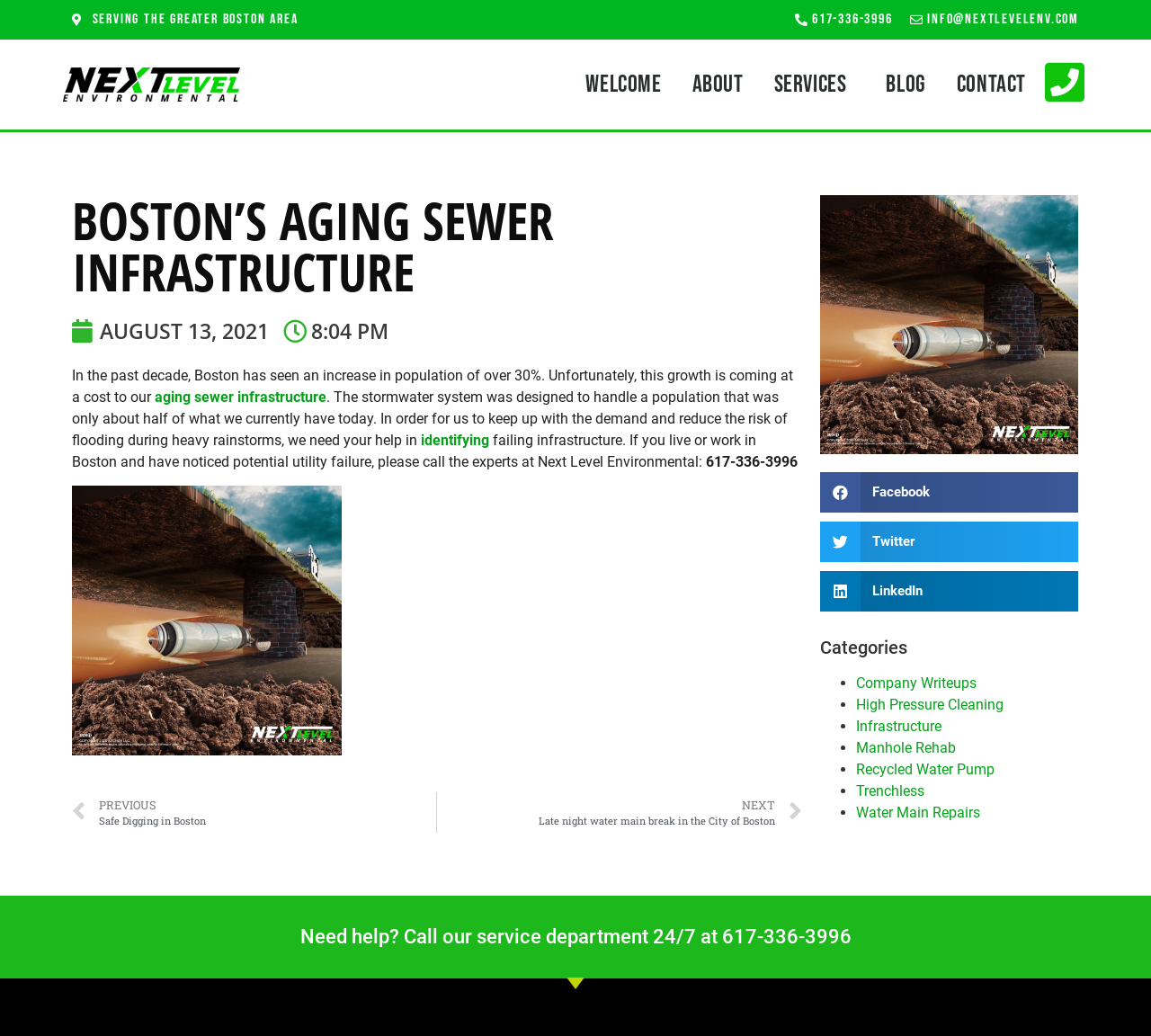What is the name of the company?
Please provide a comprehensive answer based on the information in the image.

I found the company name by looking at the top of the webpage, where it says 'Boston's Aging Sewer Infrastructure - Next Level Environmental'. This suggests that Next Level Environmental is the company that is discussing the issue of Boston's aging sewer infrastructure.